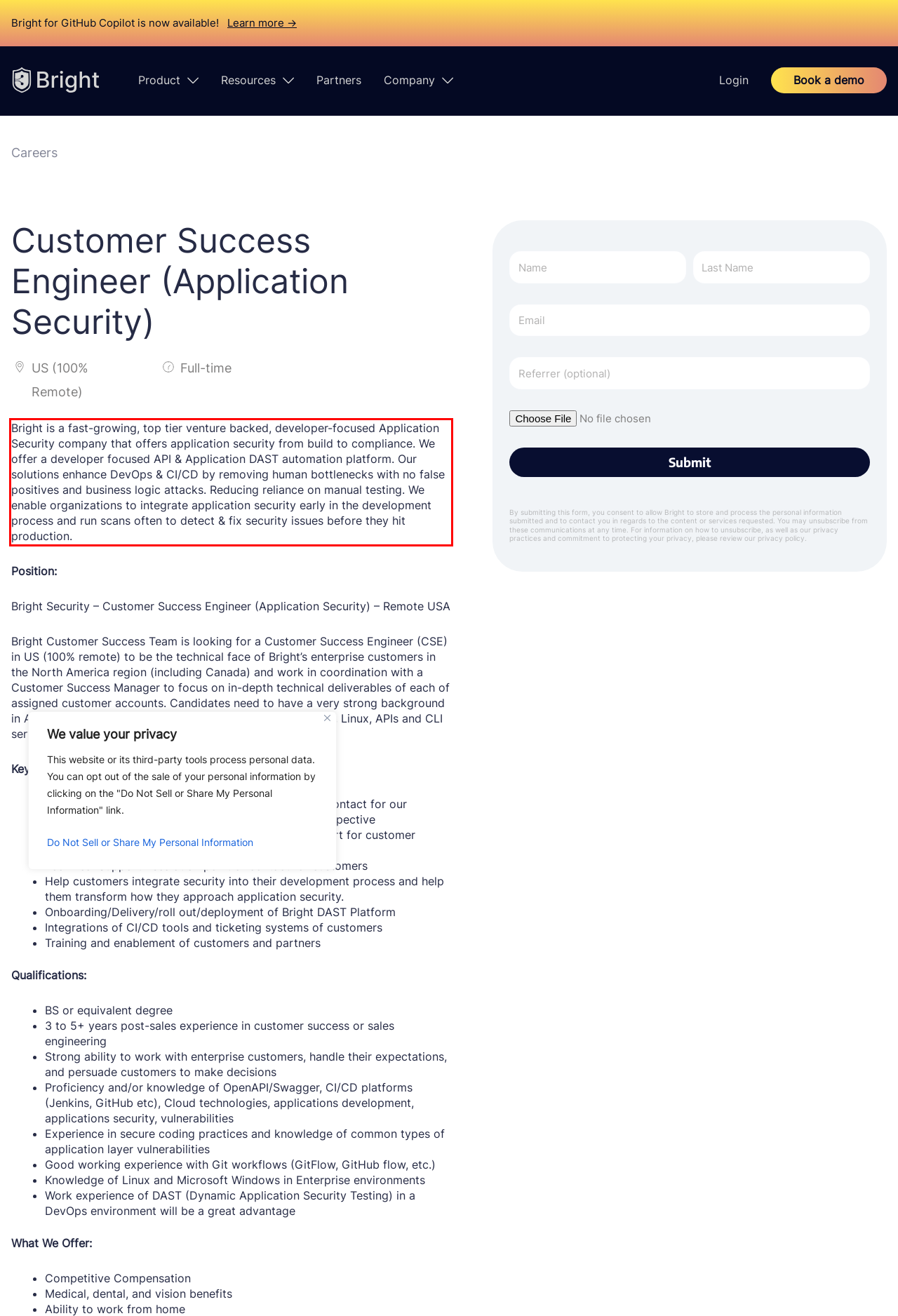You are provided with a screenshot of a webpage featuring a red rectangle bounding box. Extract the text content within this red bounding box using OCR.

Bright is a fast-growing, top tier venture backed, developer-focused Application Security company that offers application security from build to compliance. We offer a developer focused API & Application DAST automation platform. Our solutions enhance DevOps & CI/CD by removing human bottlenecks with no false positives and business logic attacks. Reducing reliance on manual testing. We enable organizations to integrate application security early in the development process and run scans often to detect & fix security issues before they hit production.